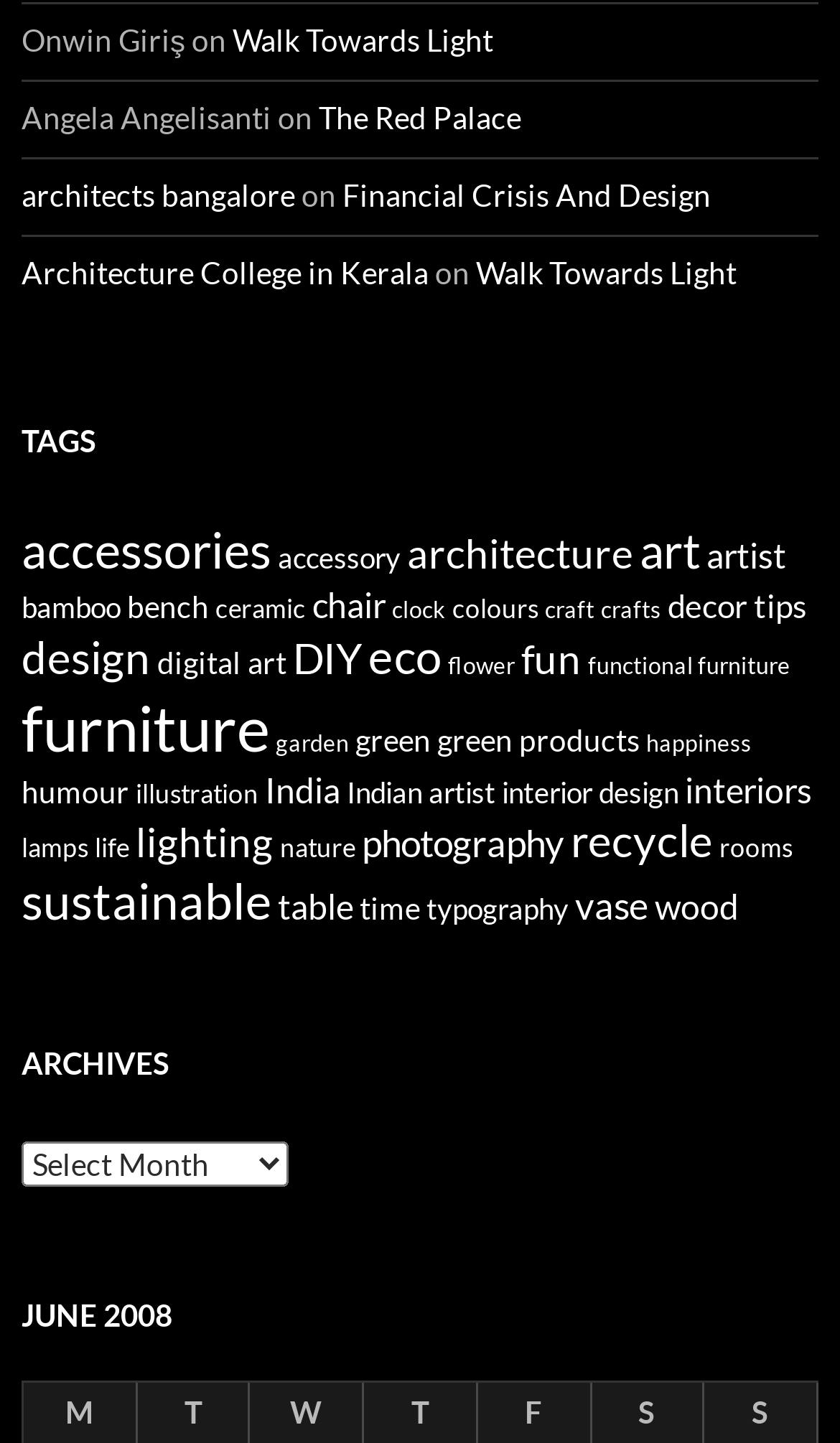Please locate the bounding box coordinates for the element that should be clicked to achieve the following instruction: "Click on the 'TAGS' heading". Ensure the coordinates are given as four float numbers between 0 and 1, i.e., [left, top, right, bottom].

[0.026, 0.288, 0.974, 0.324]